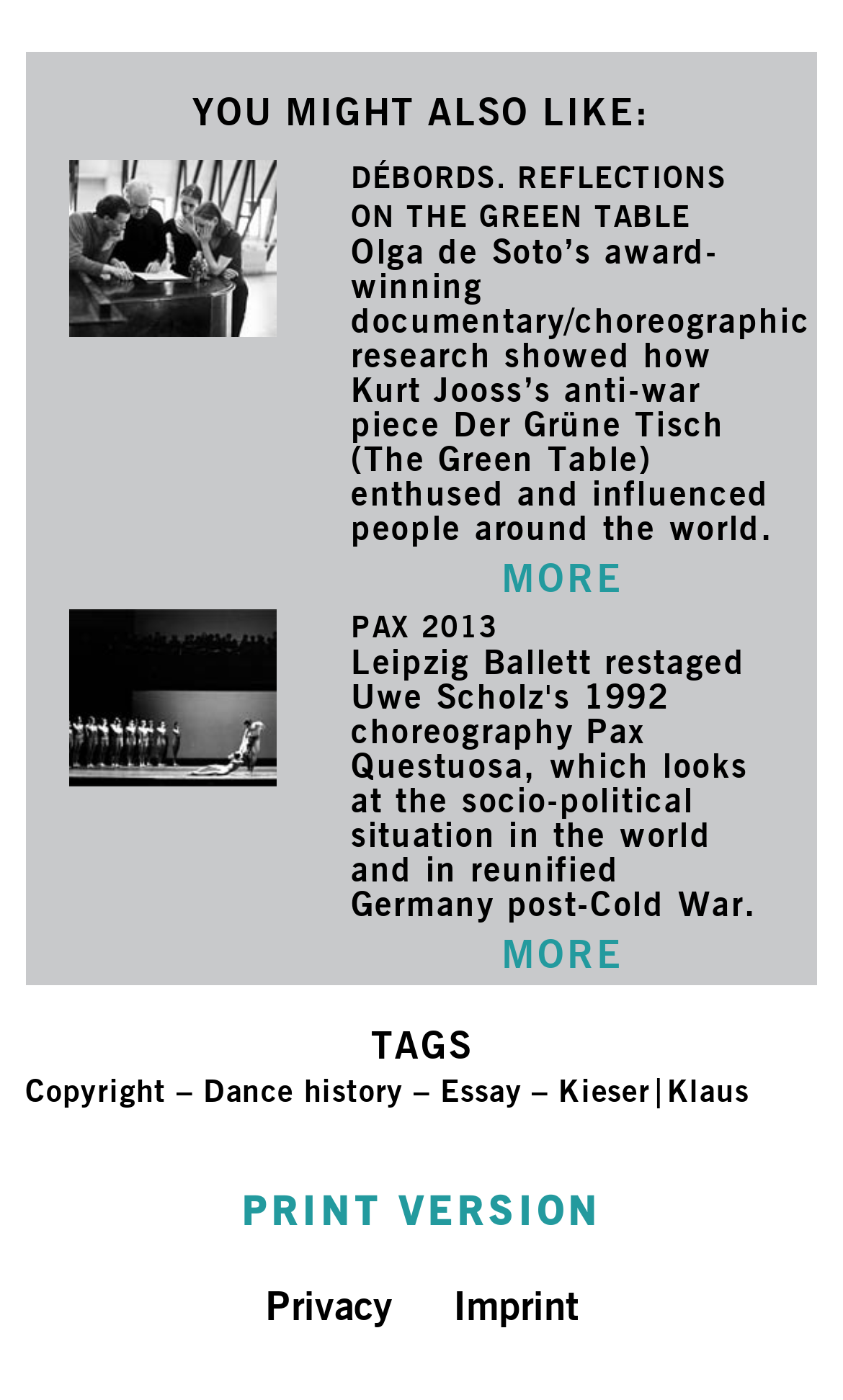How many links are there in the footer?
Relying on the image, give a concise answer in one word or a brief phrase.

3